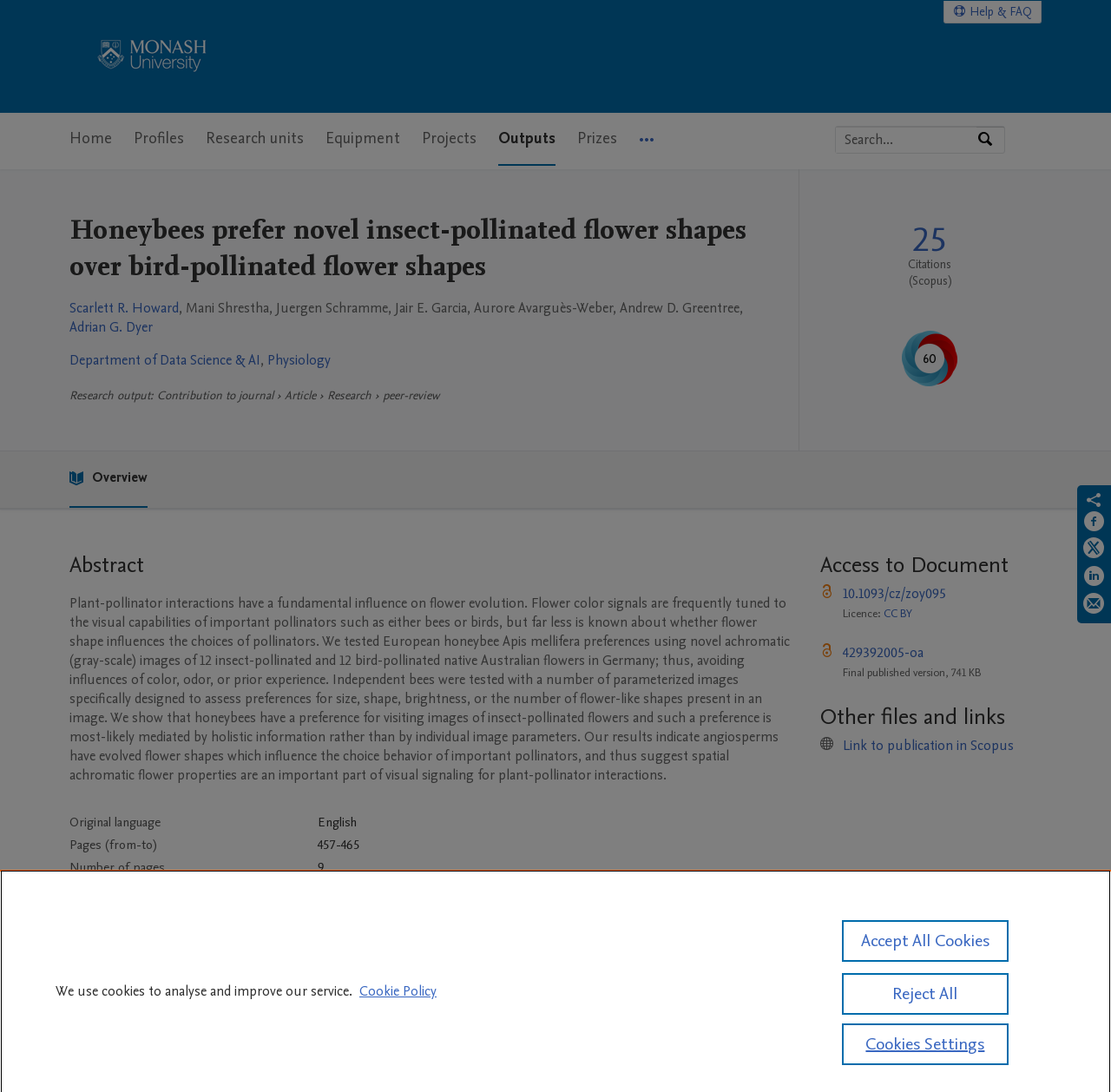Use a single word or phrase to answer the question: 
What is the licence of the document?

CC BY